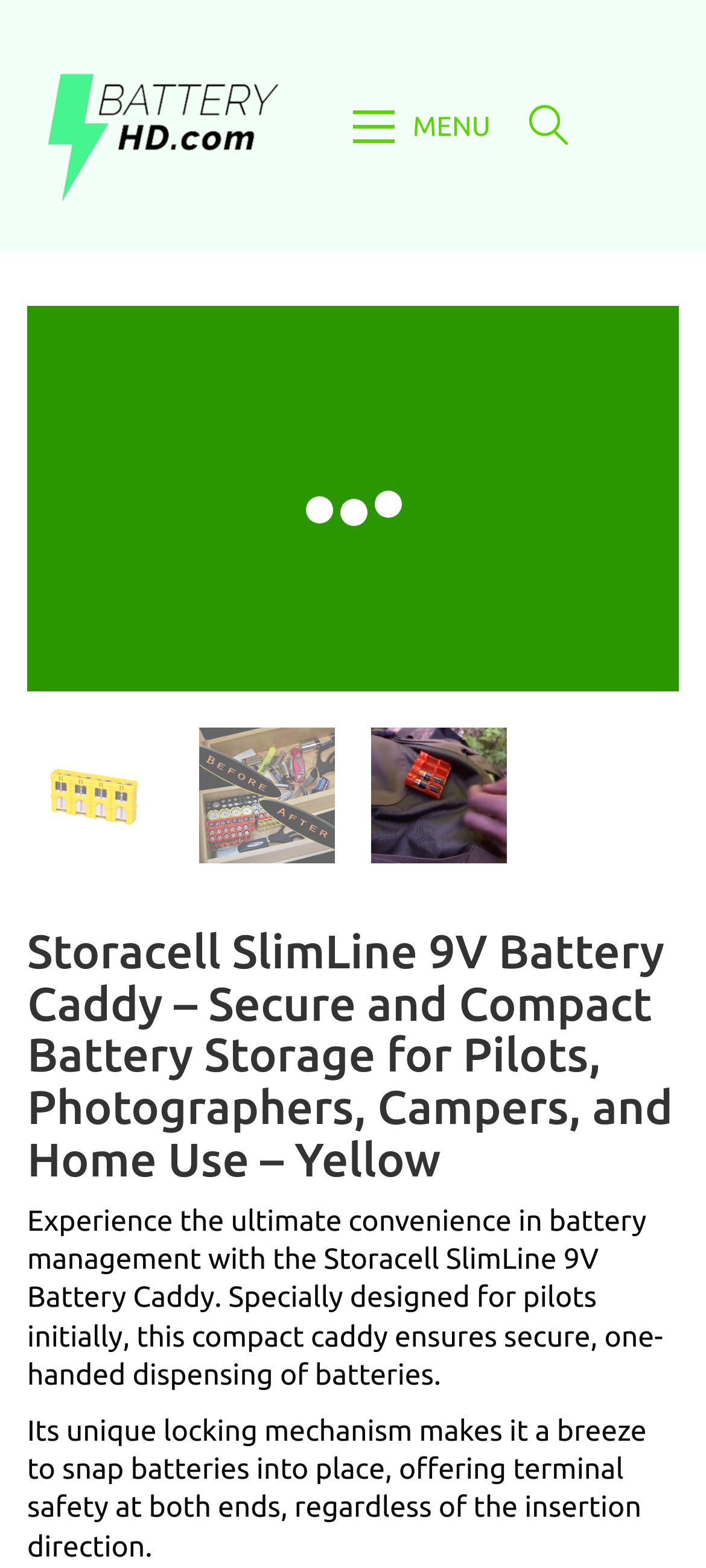Extract the top-level heading from the webpage and provide its text.

Storacell SlimLine 9V Battery Caddy – Secure and Compact Battery Storage for Pilots, Photographers, Campers, and Home Use – Yellow